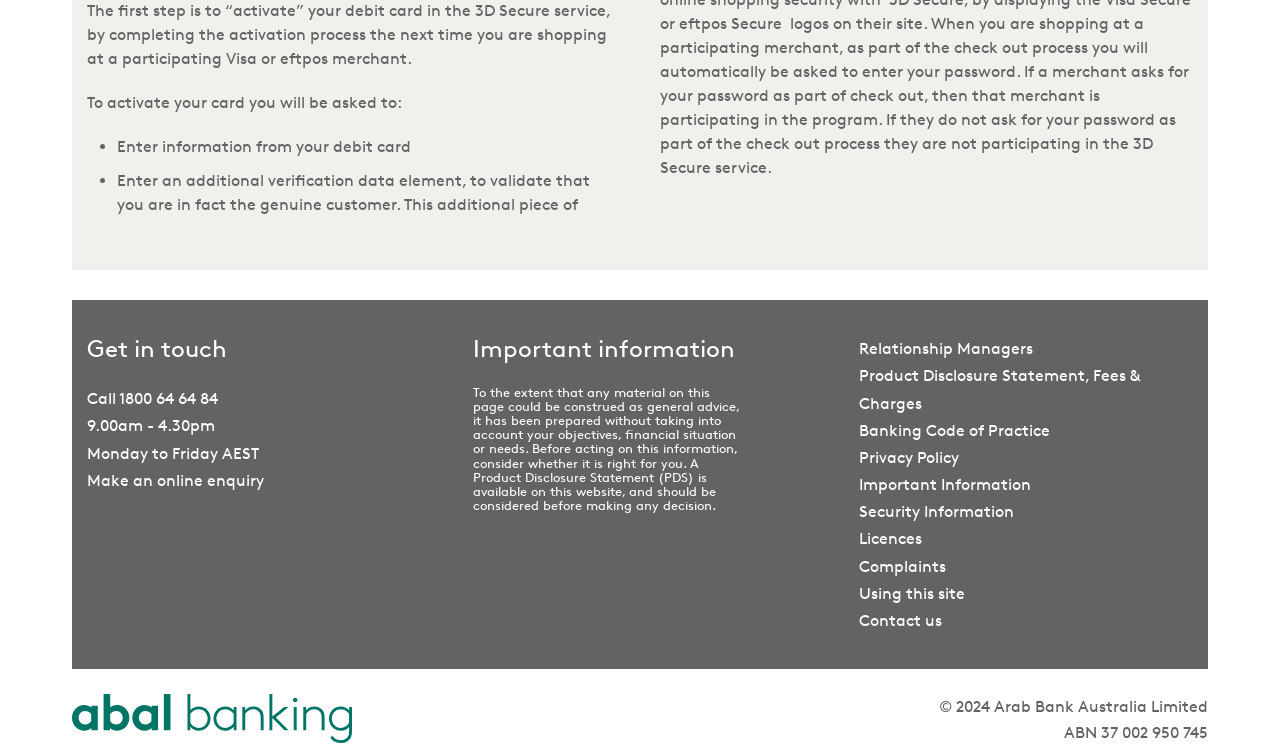Identify the bounding box coordinates for the element you need to click to achieve the following task: "Get in touch by calling the phone number". The coordinates must be four float values ranging from 0 to 1, formatted as [left, top, right, bottom].

[0.068, 0.523, 0.17, 0.549]